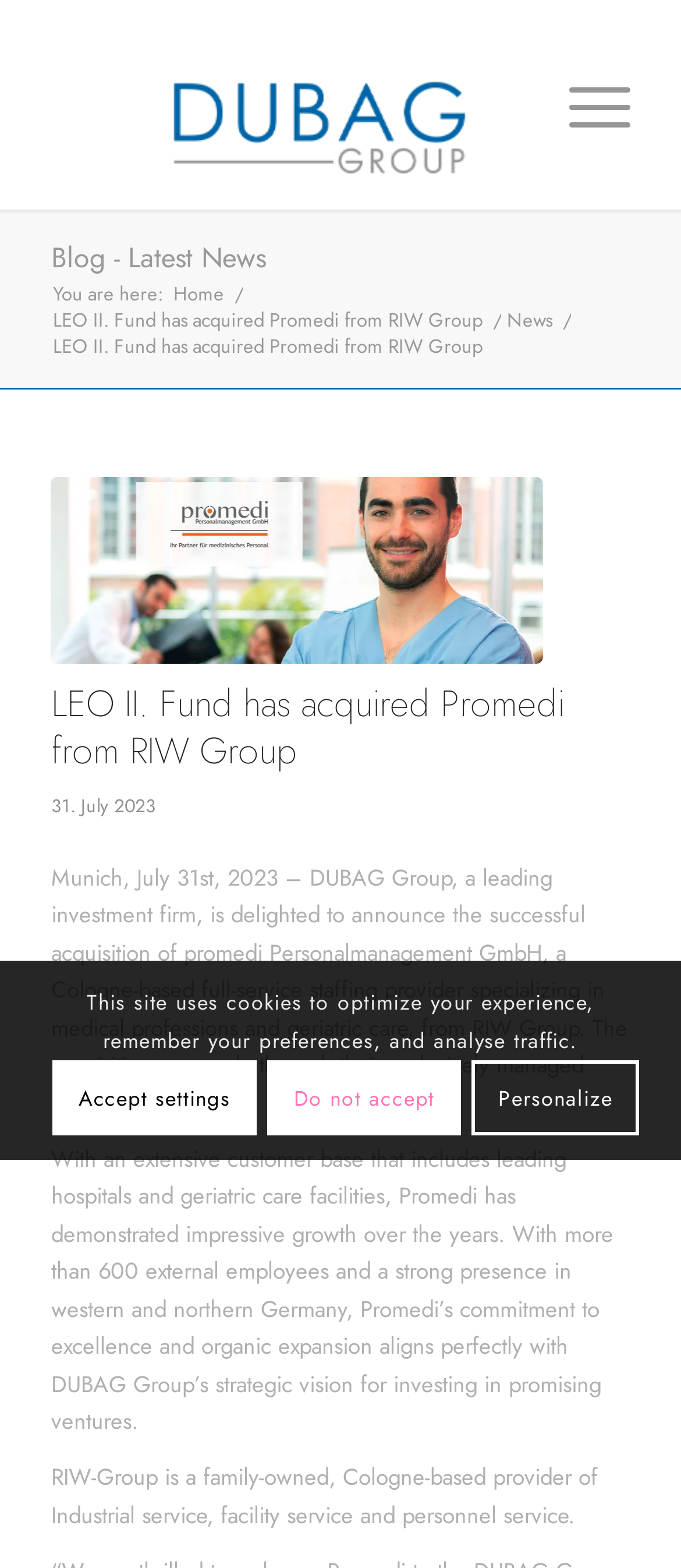Can you extract the headline from the webpage for me?

LEO II. Fund has acquired Promedi from RIW Group